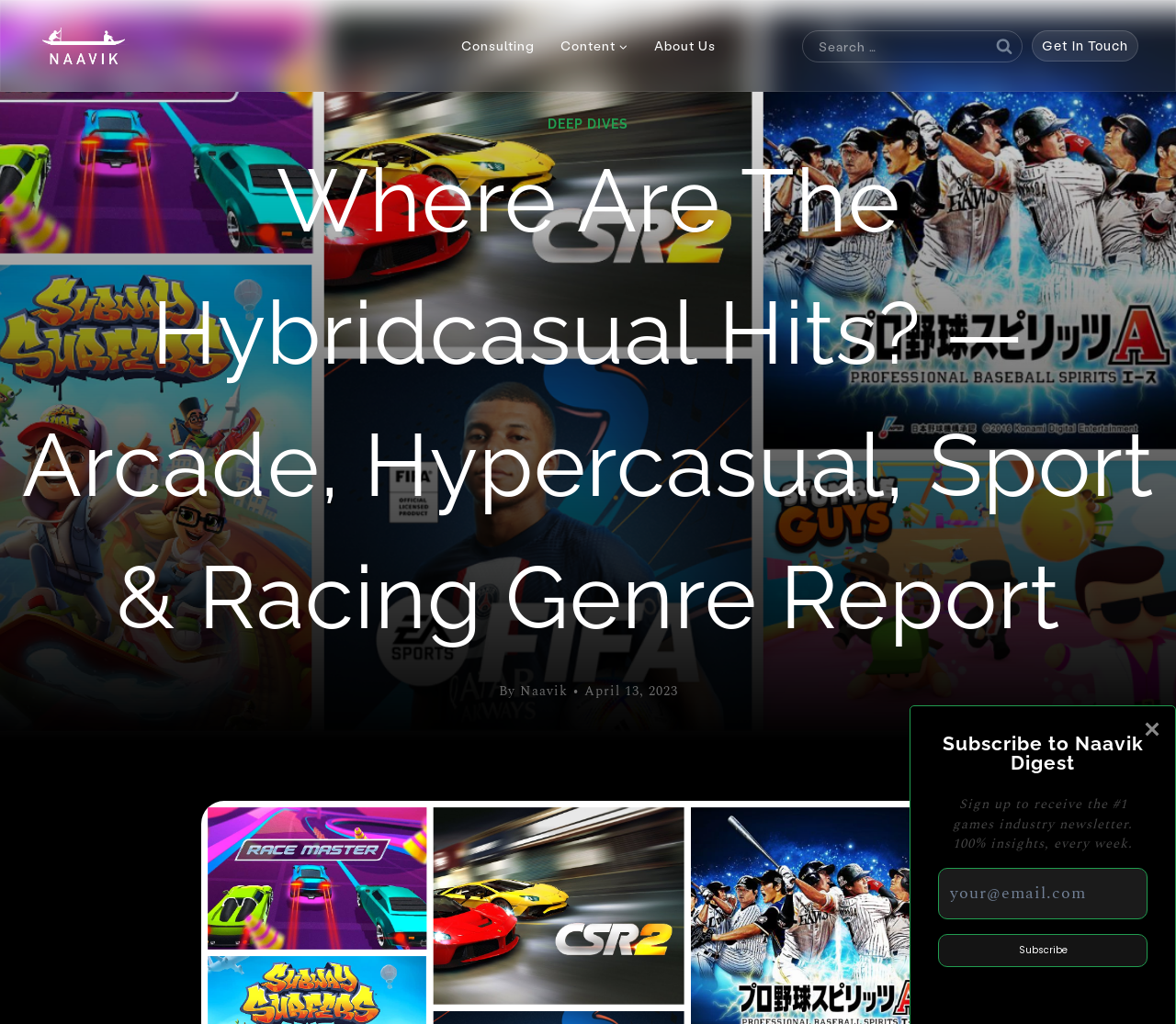What is the purpose of the search bar?
Answer the question with as much detail as possible.

The search bar is composed of a StaticText element with the text 'Search for:', a combobox element, and a button element with the text 'Search'. This suggests that the search bar is used to search for content on the website.